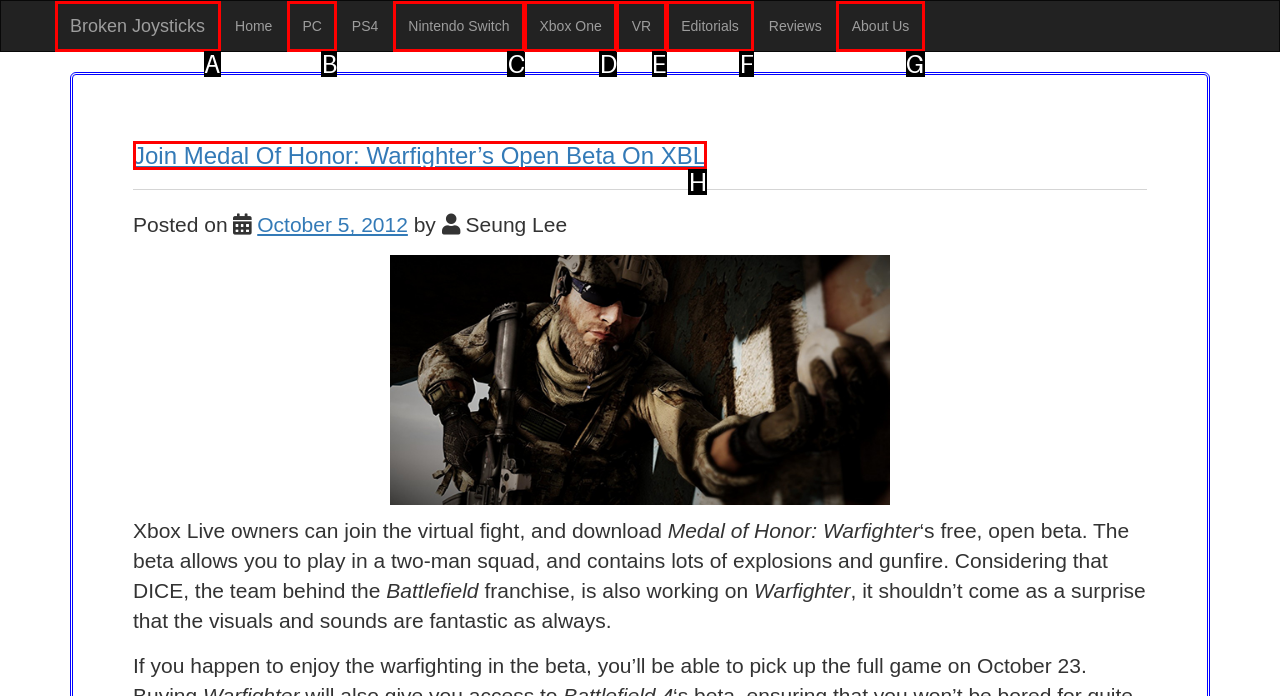Given the task: Search for products, point out the letter of the appropriate UI element from the marked options in the screenshot.

None